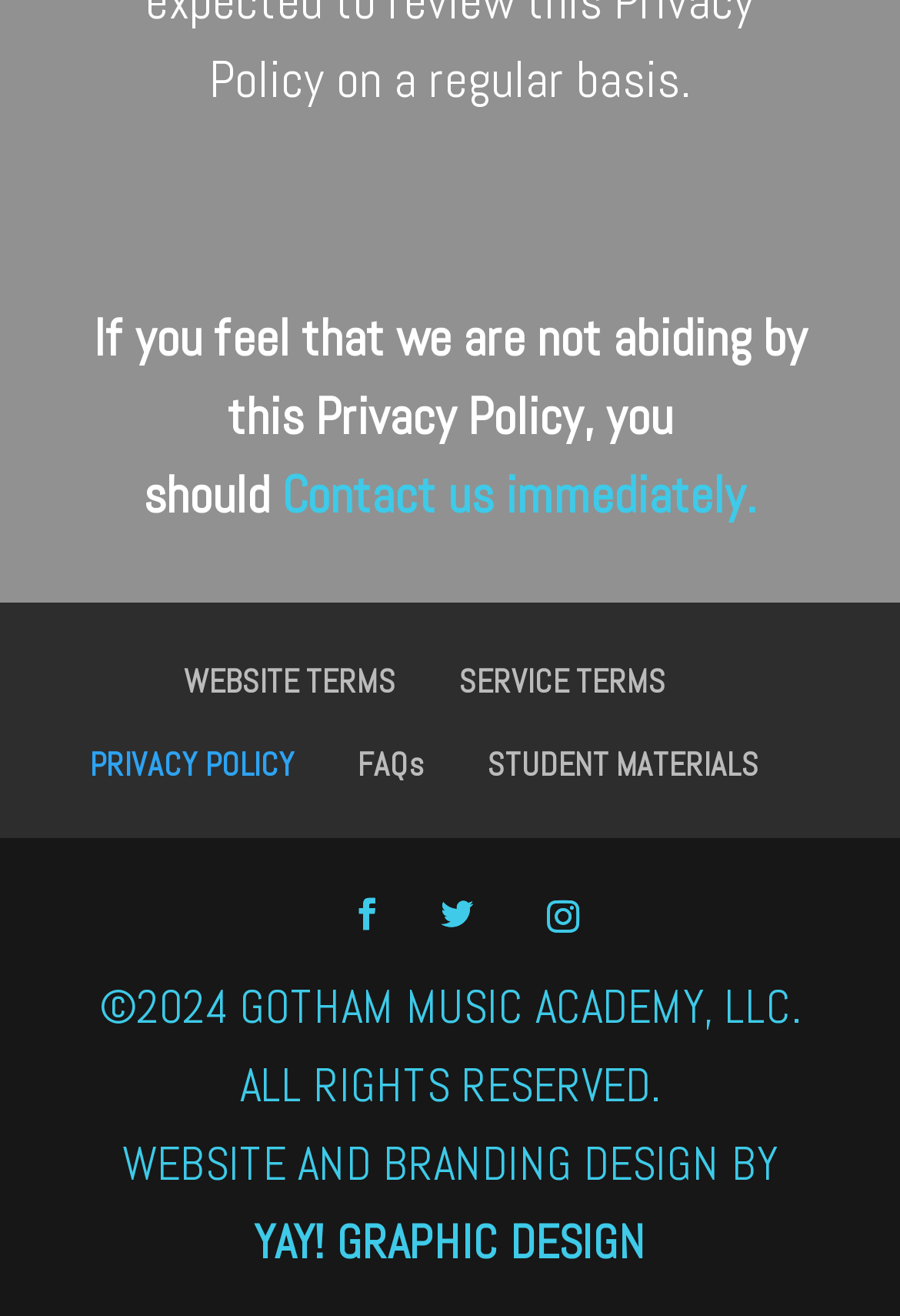What type of entity is Gotham Music Academy?
Look at the image and answer the question using a single word or phrase.

LLC